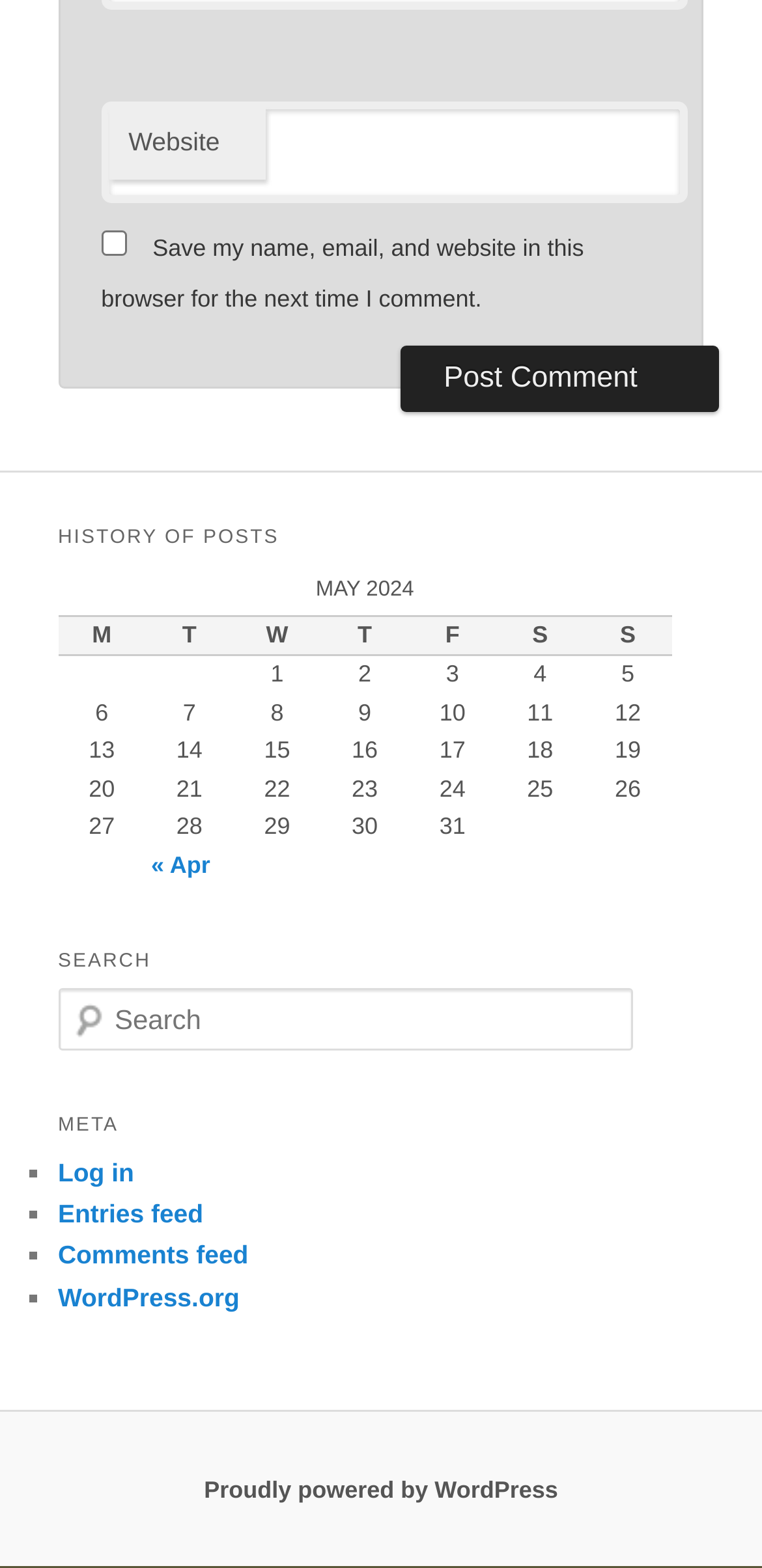Pinpoint the bounding box coordinates of the element that must be clicked to accomplish the following instruction: "Post a comment". The coordinates should be in the format of four float numbers between 0 and 1, i.e., [left, top, right, bottom].

[0.526, 0.22, 0.944, 0.263]